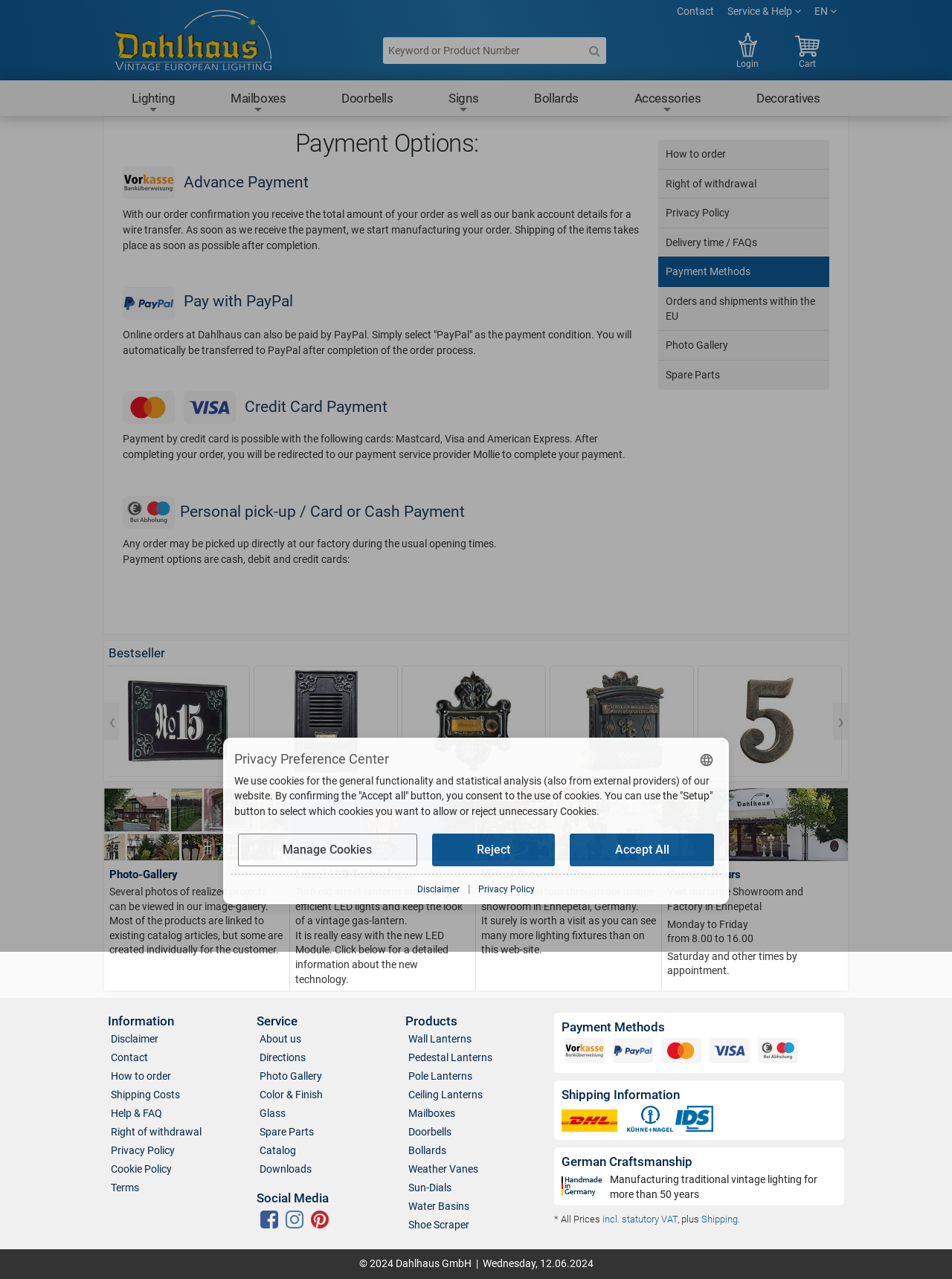Can you find the bounding box coordinates of the area I should click to execute the following instruction: "Learn about advance payment"?

[0.129, 0.13, 0.684, 0.156]